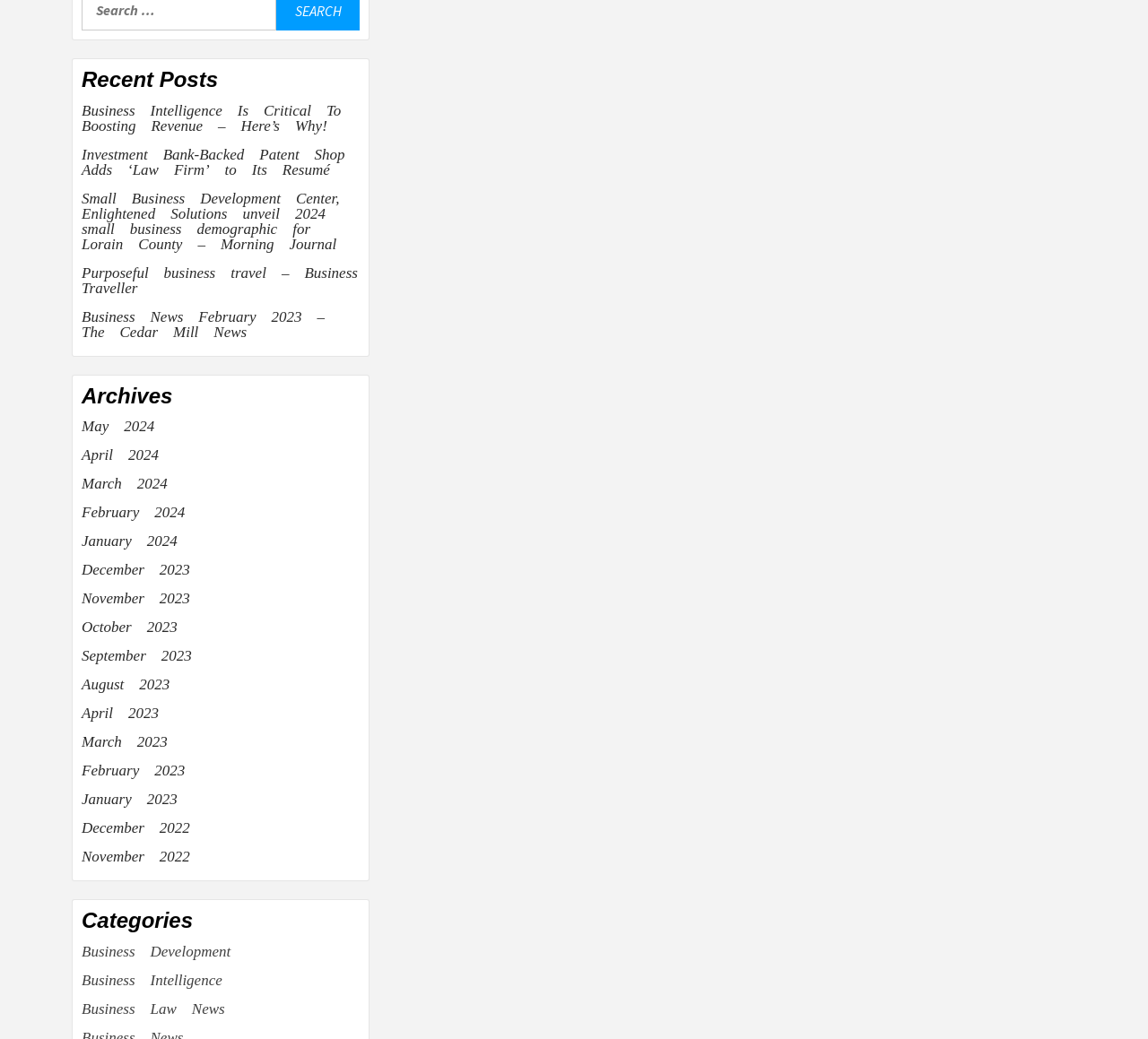Determine the bounding box coordinates for the HTML element described here: "March 2023".

[0.071, 0.705, 0.313, 0.733]